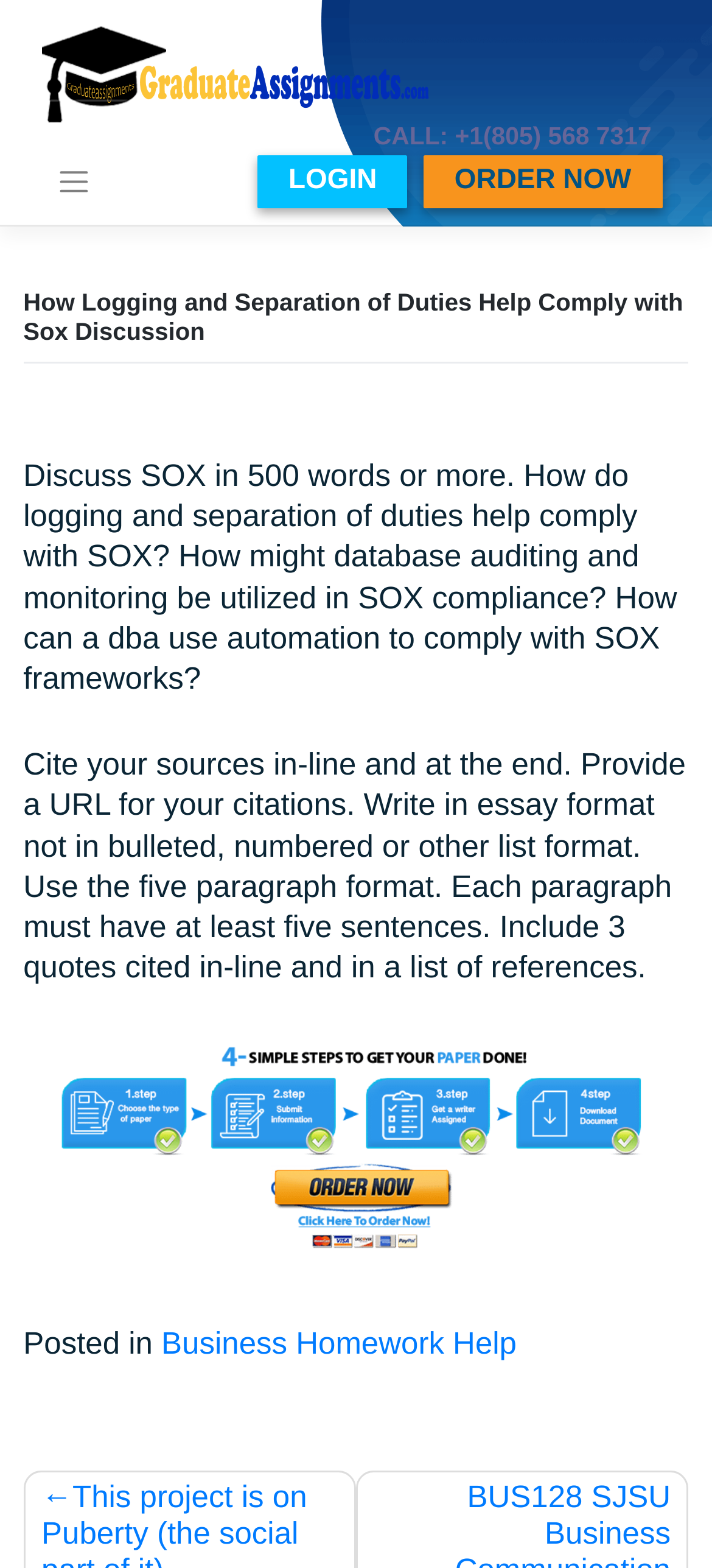What is the main heading of this webpage? Please extract and provide it.

How Logging and Separation of Duties Help Comply with Sox Discussion